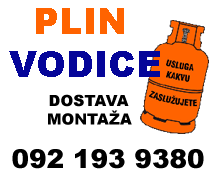Write a descriptive caption for the image, covering all notable aspects.

The image prominently features a gas cylinder illustration surrounded by bold text, emphasizing the services provided in Vodice, Croatia. The word "PLIN" appears in bright orange, while "VODICE" is rendered in large, striking blue letters, highlighting the local focus. Below these, the text states "DOSTAVA MONTAŽA," which translates to "Delivery Installation," indicating the nature of the services offered. A contact number, "092 193 9380," is displayed at the bottom, providing a way for potential customers to reach out for inquiries or services. The overall design is eye-catching and informative, aiming to attract attention for local gas delivery and installation services in the Vodice area.